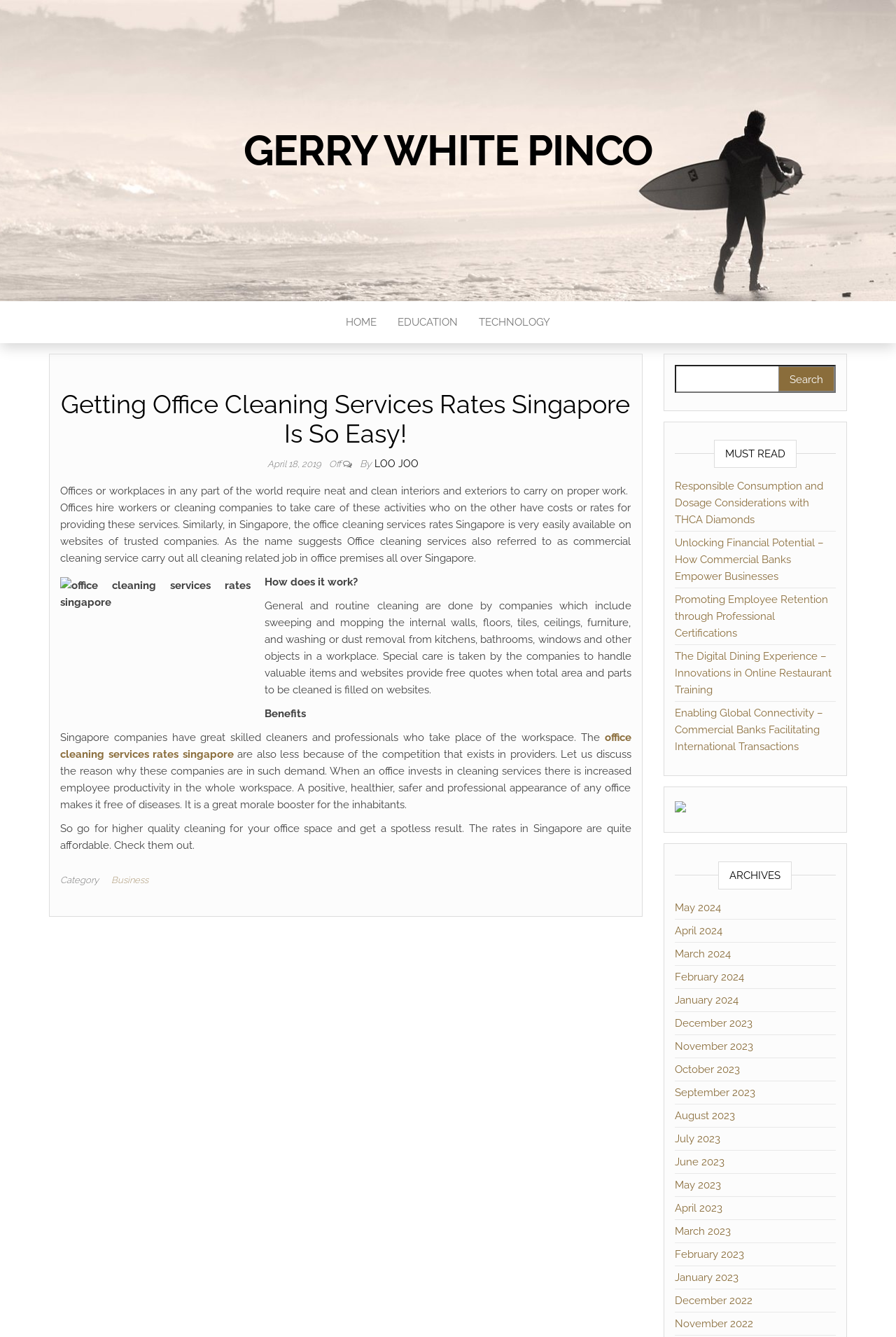Identify the bounding box coordinates of the element that should be clicked to fulfill this task: "Click on the 'HOME' link". The coordinates should be provided as four float numbers between 0 and 1, i.e., [left, top, right, bottom].

[0.374, 0.225, 0.432, 0.257]